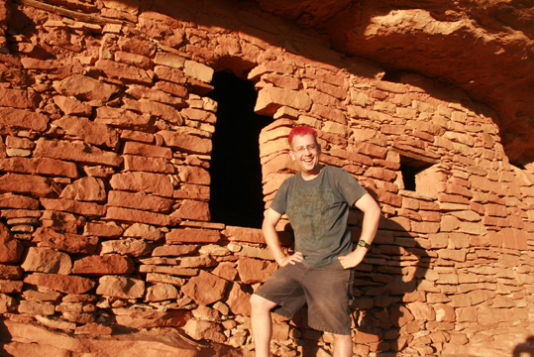Answer succinctly with a single word or phrase:
What type of environment surrounds the ancient structure?

Rugged